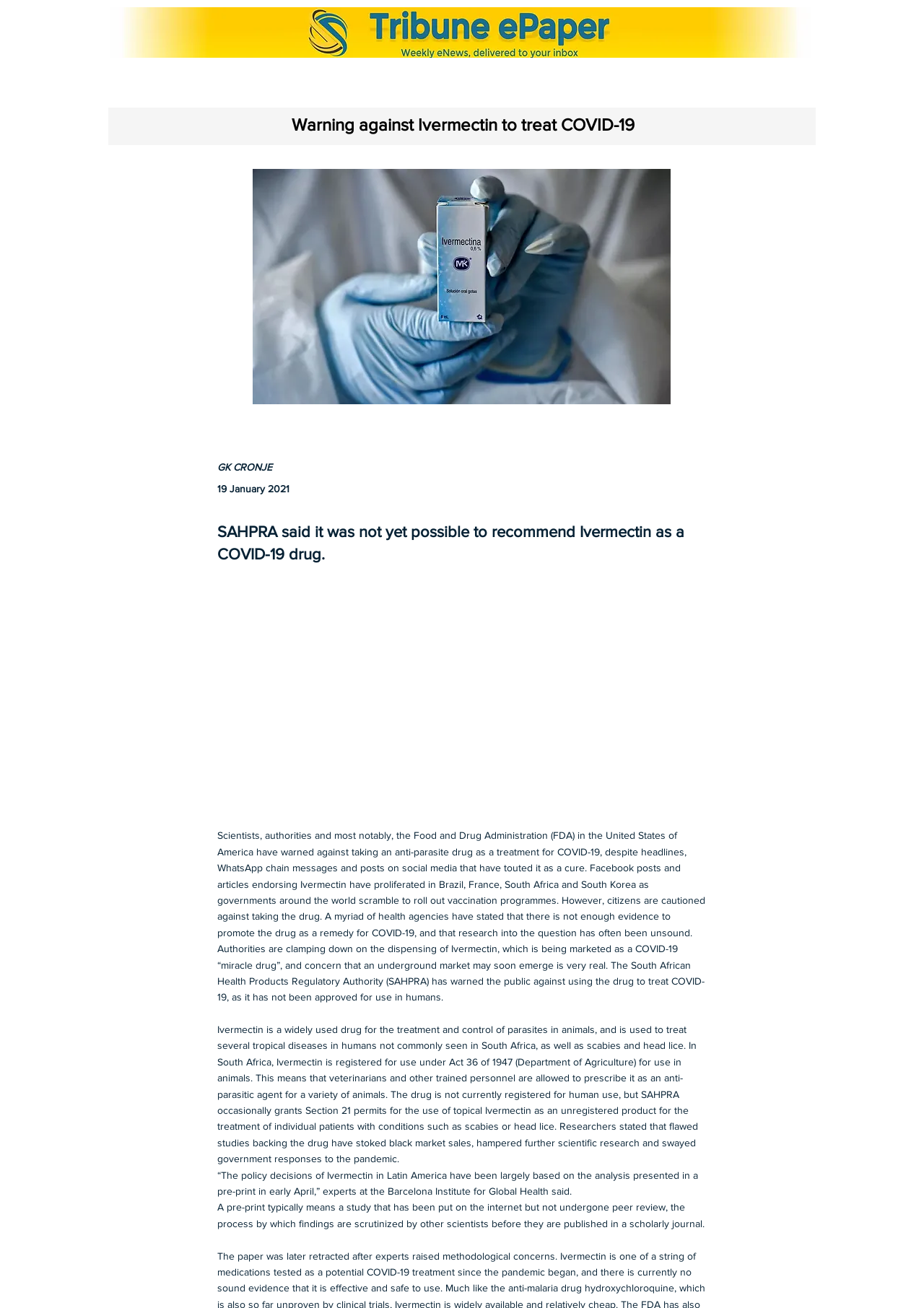What is the concern about Ivermectin?
Refer to the image and provide a one-word or short phrase answer.

Underground market may emerge